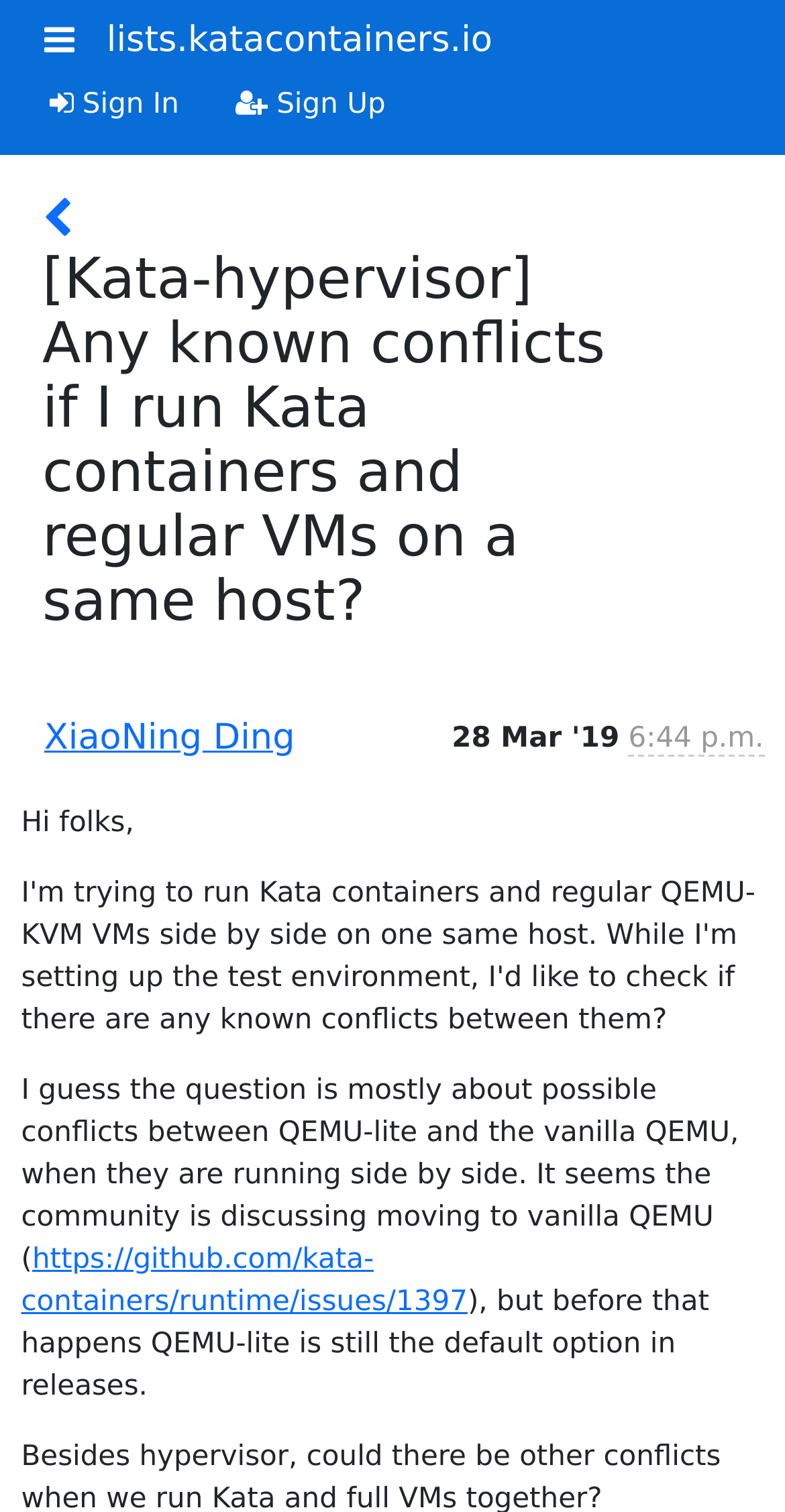What is the default option in releases?
Refer to the image and answer the question using a single word or phrase.

QEMU-lite